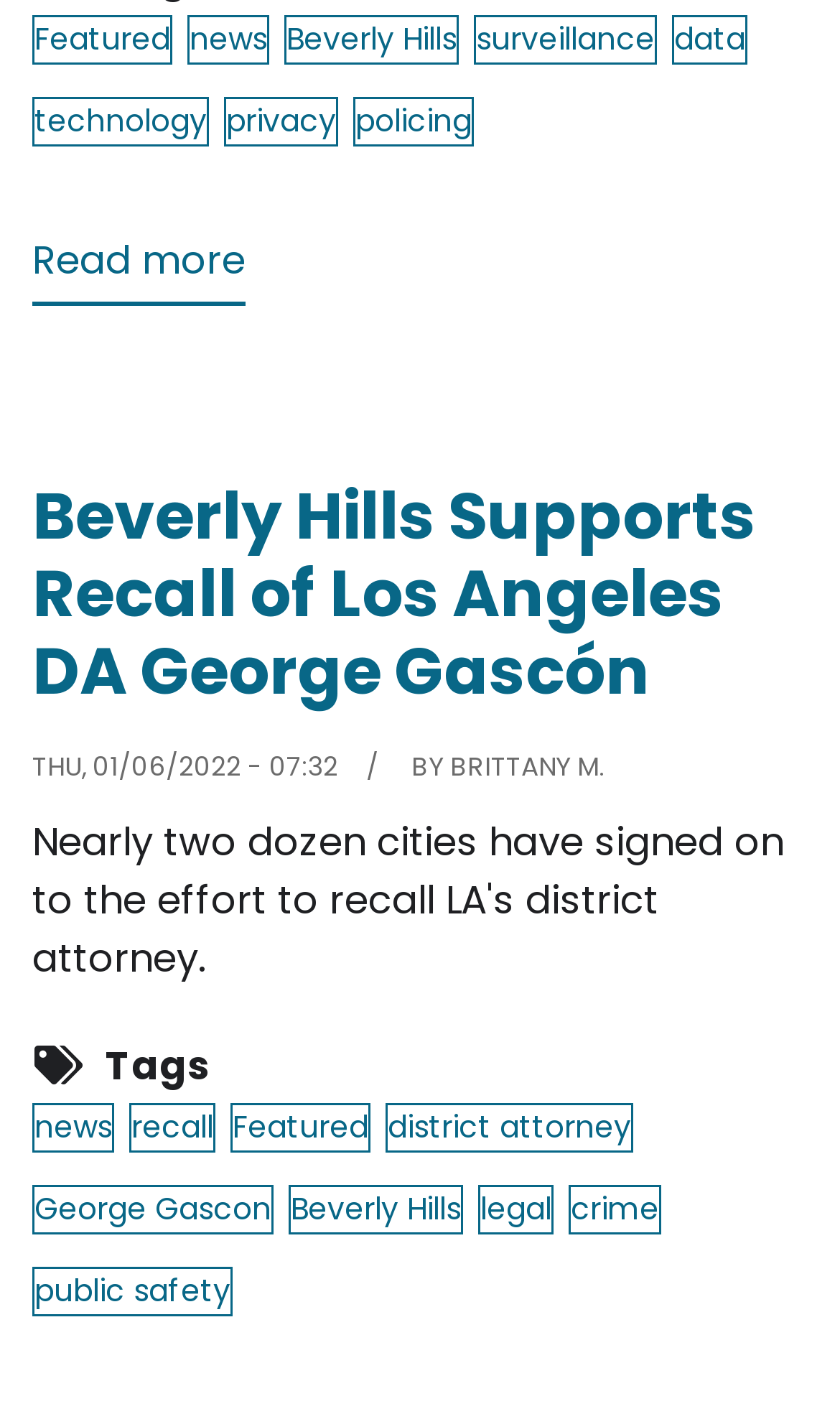How many links are in the top navigation bar?
Look at the image and construct a detailed response to the question.

I counted the number of links in the top navigation bar, which are 'Featured', 'news', 'Beverly Hills', 'surveillance', 'data', and 'technology'.